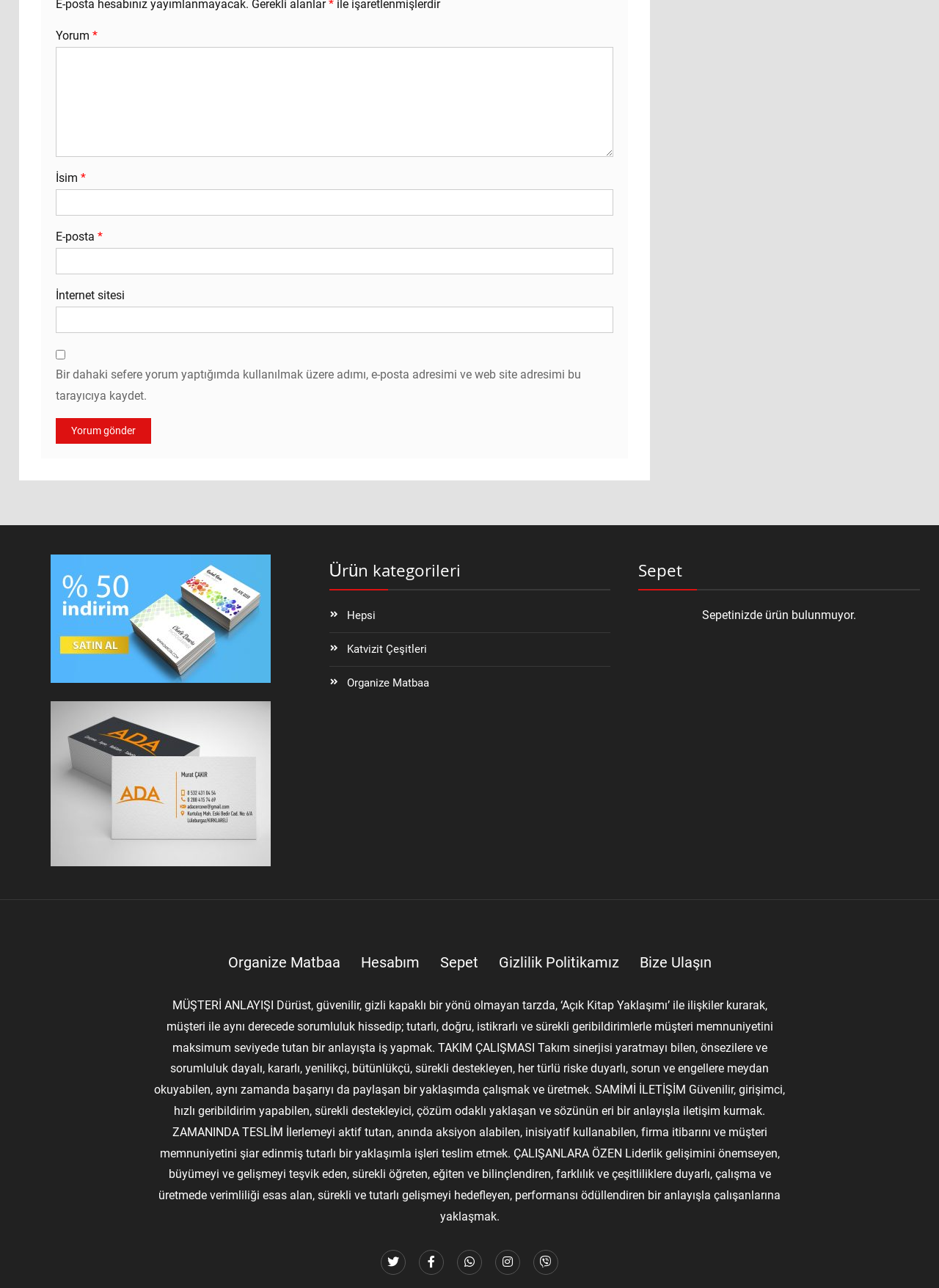Find and specify the bounding box coordinates that correspond to the clickable region for the instruction: "Enter your comment".

[0.059, 0.037, 0.653, 0.122]